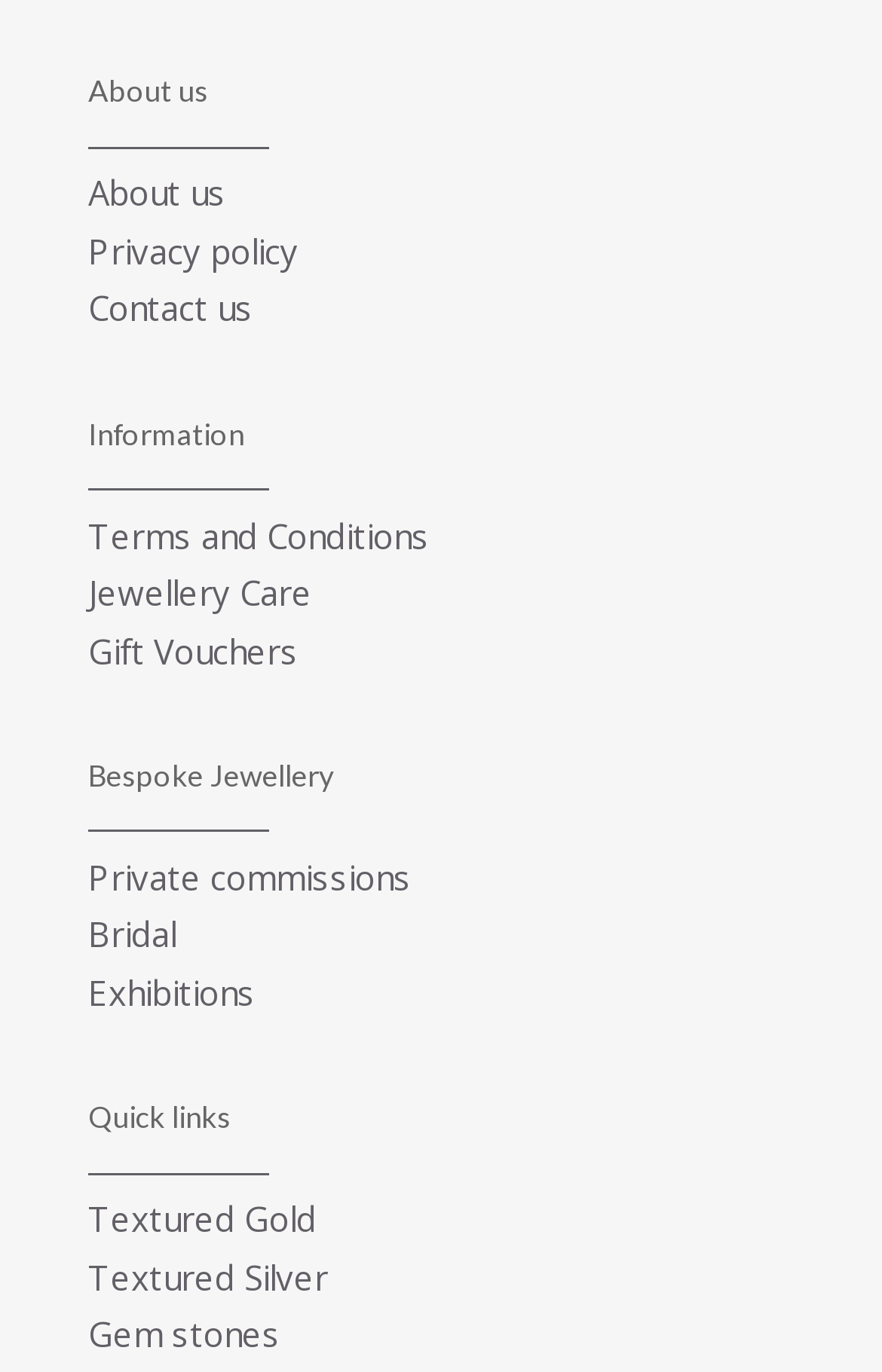What is the second link in the 'About us' section?
Look at the image and answer the question with a single word or phrase.

Privacy policy